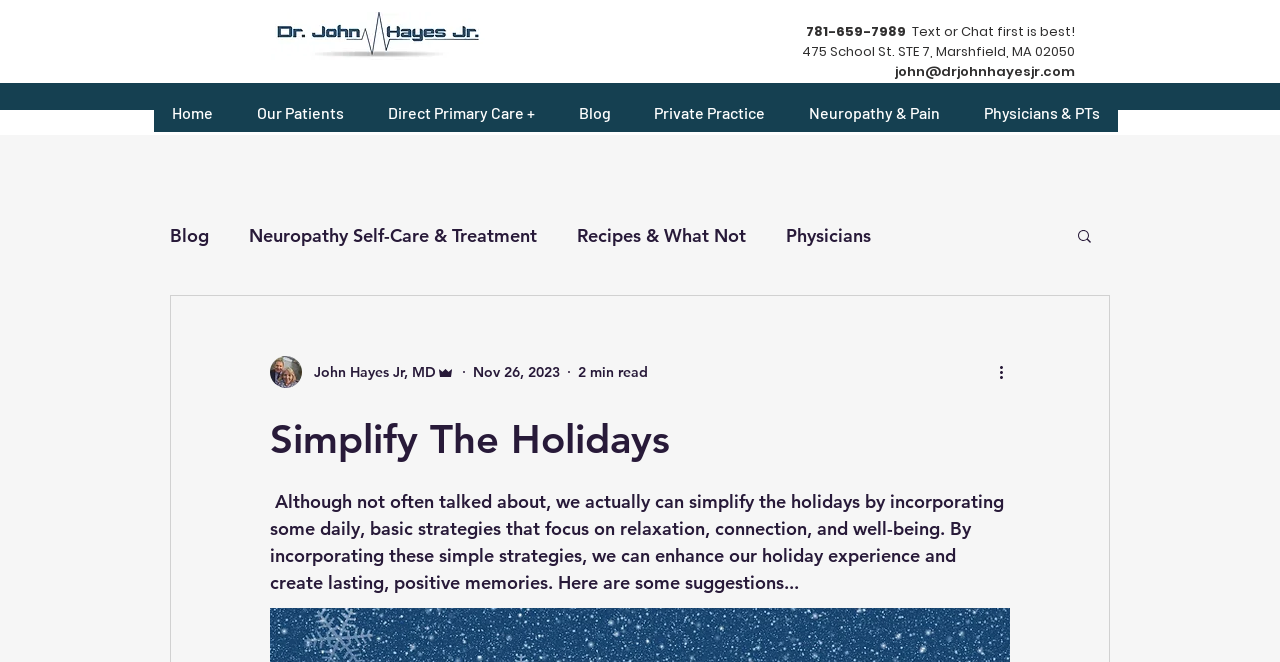What is the phone number on the webpage?
Refer to the image and provide a one-word or short phrase answer.

781-659-7989